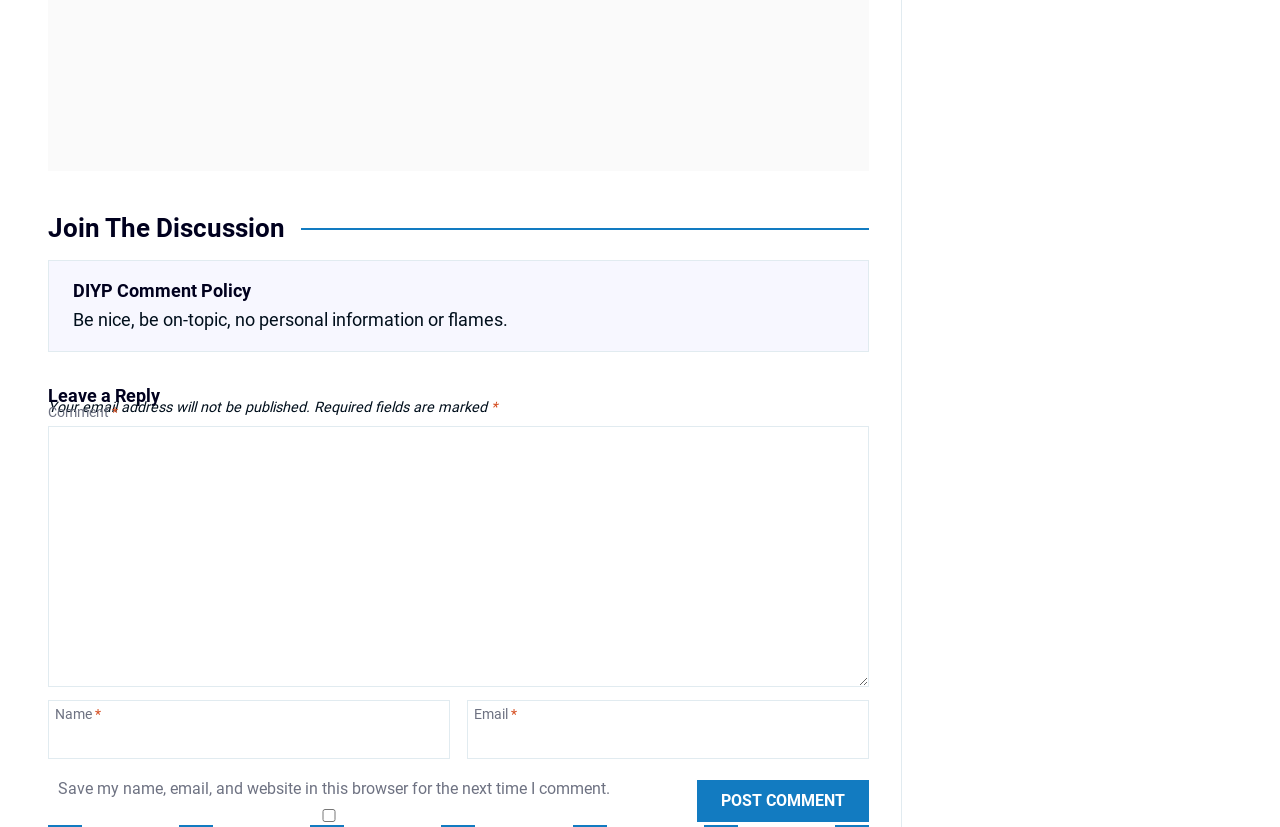Identify the bounding box coordinates of the region that needs to be clicked to carry out this instruction: "Type your name". Provide these coordinates as four float numbers ranging from 0 to 1, i.e., [left, top, right, bottom].

[0.038, 0.846, 0.352, 0.917]